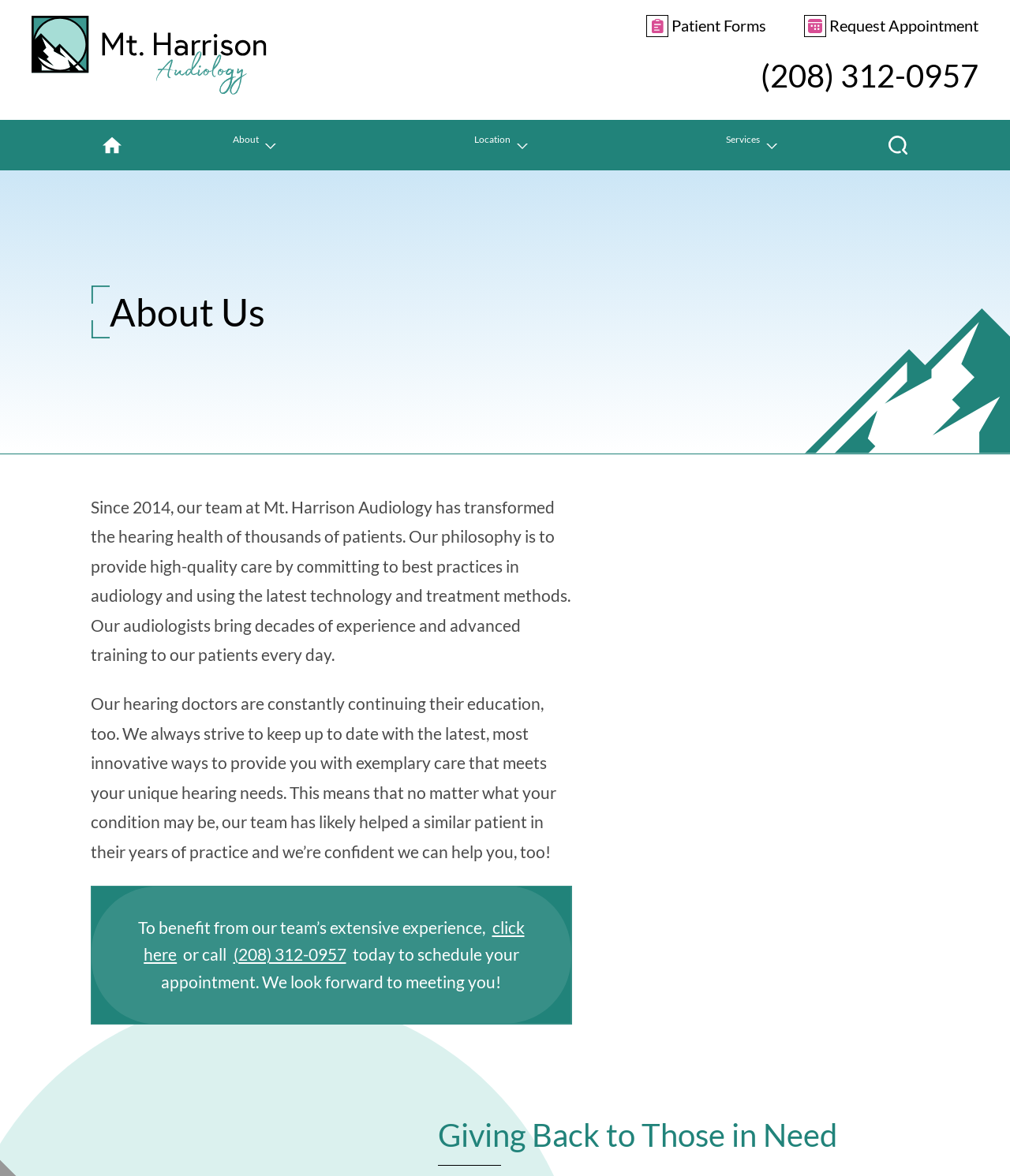What is the main service provided by Mt. Harrison Audiology?
From the image, provide a succinct answer in one word or a short phrase.

Hearing health